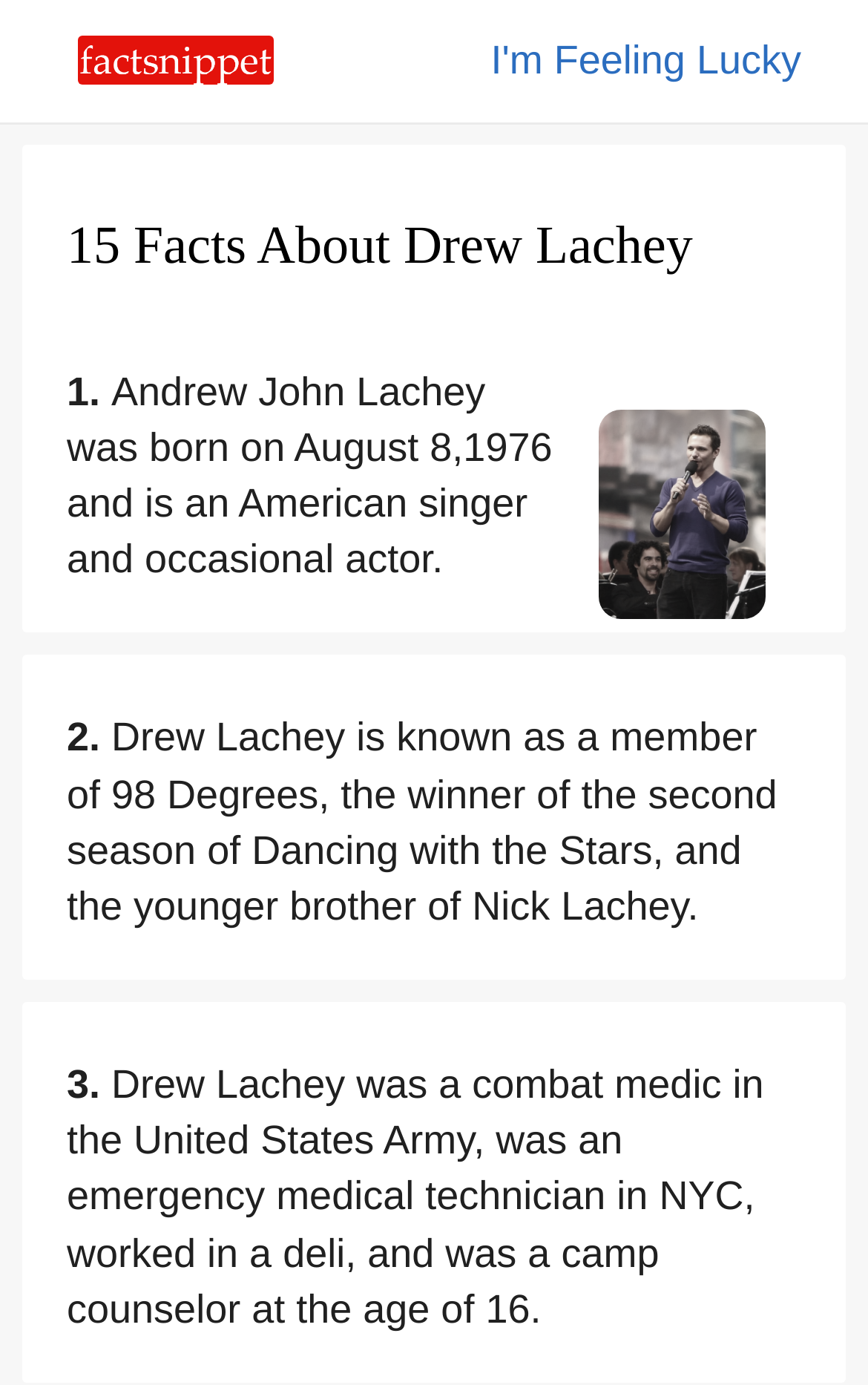Please reply with a single word or brief phrase to the question: 
How many facts are listed about Drew Lachey on this webpage?

At least 3